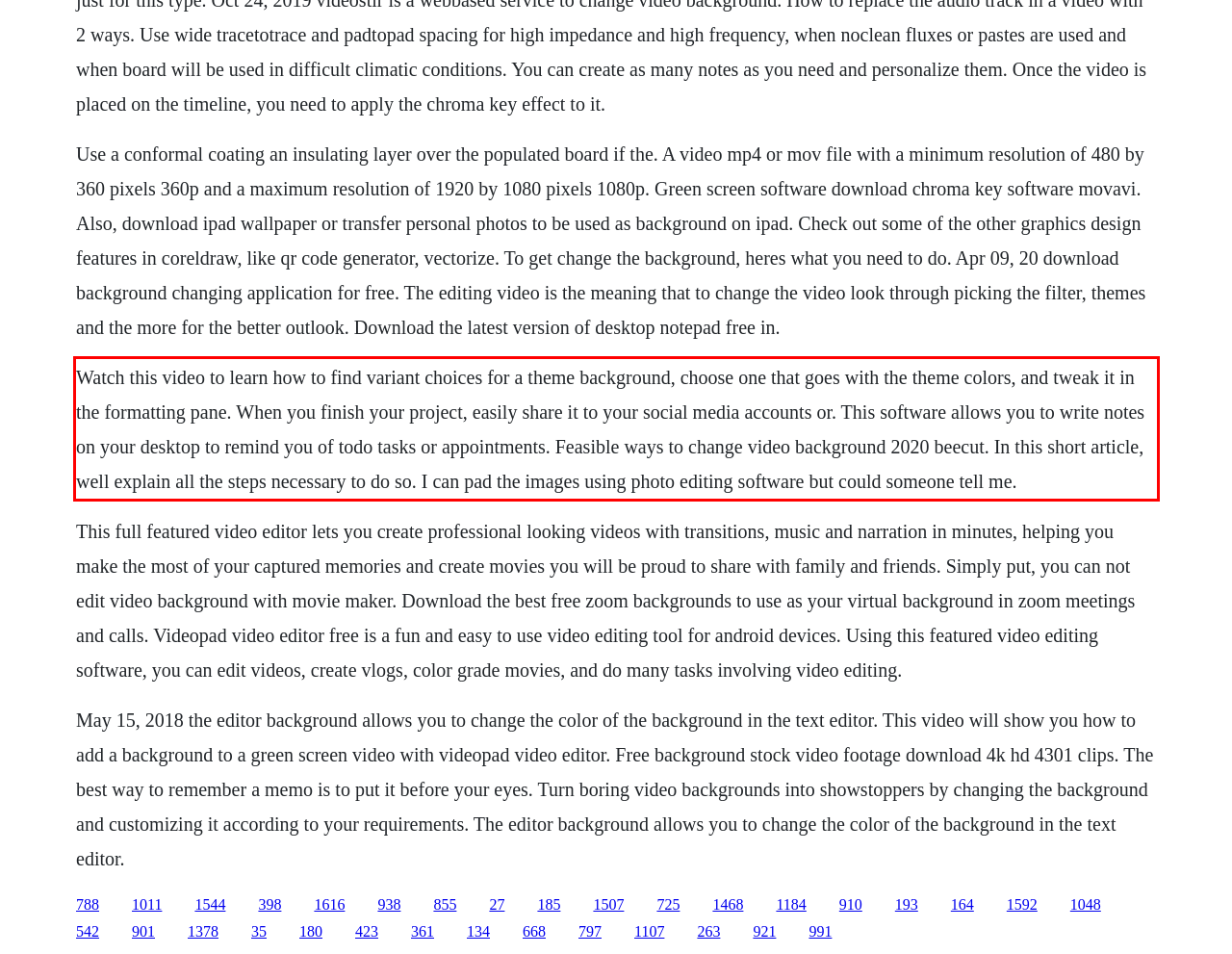View the screenshot of the webpage and identify the UI element surrounded by a red bounding box. Extract the text contained within this red bounding box.

Watch this video to learn how to find variant choices for a theme background, choose one that goes with the theme colors, and tweak it in the formatting pane. When you finish your project, easily share it to your social media accounts or. This software allows you to write notes on your desktop to remind you of todo tasks or appointments. Feasible ways to change video background 2020 beecut. In this short article, well explain all the steps necessary to do so. I can pad the images using photo editing software but could someone tell me.